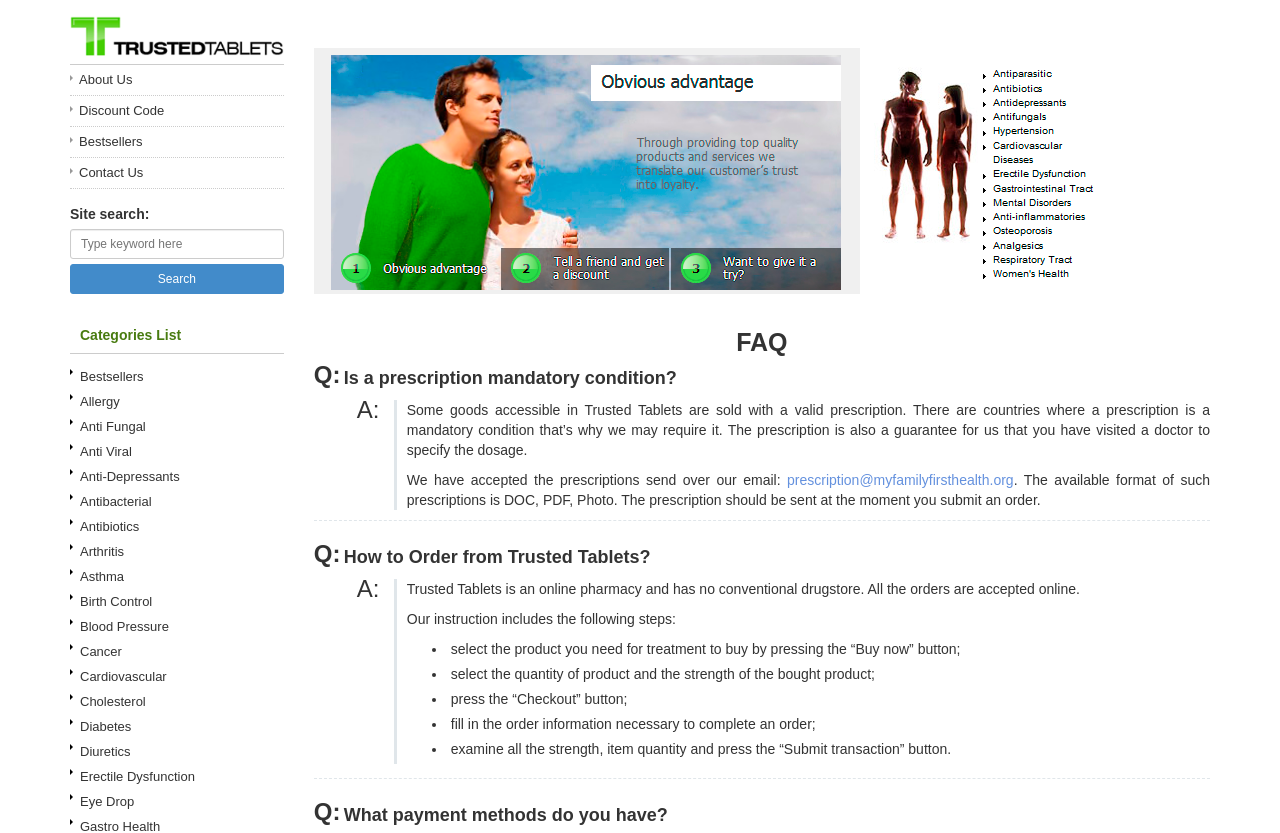Please examine the image and provide a detailed answer to the question: How can I send a prescription to Trusted Tablets?

According to the FAQ section, prescriptions can be sent to Trusted Tablets via email at prescription@myfamilyfirsthealth.org. This information can be found in the answer to the question 'Is a prescription mandatory condition?'.